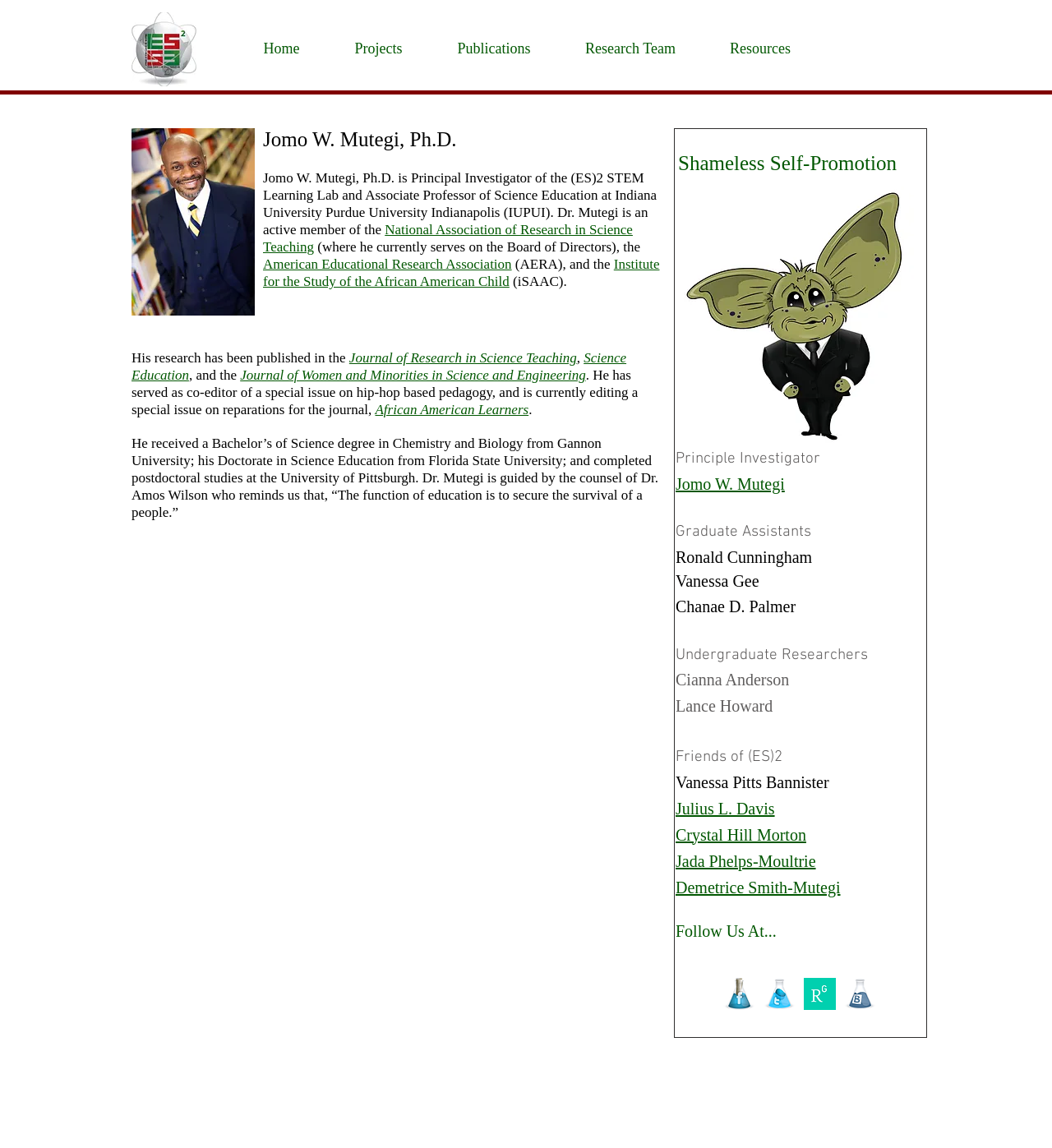What is the name of the journal where Dr. Mutegi is currently editing a special issue on reparations?
Please answer the question with as much detail and depth as you can.

I found the answer by looking at the text 'He has served as co-editor of a special issue on hip-hop based pedagogy, and is currently editing a special issue on reparations for the journal,' which indicates that Dr. Mutegi is currently editing a special issue on reparations for the journal African American Learners.